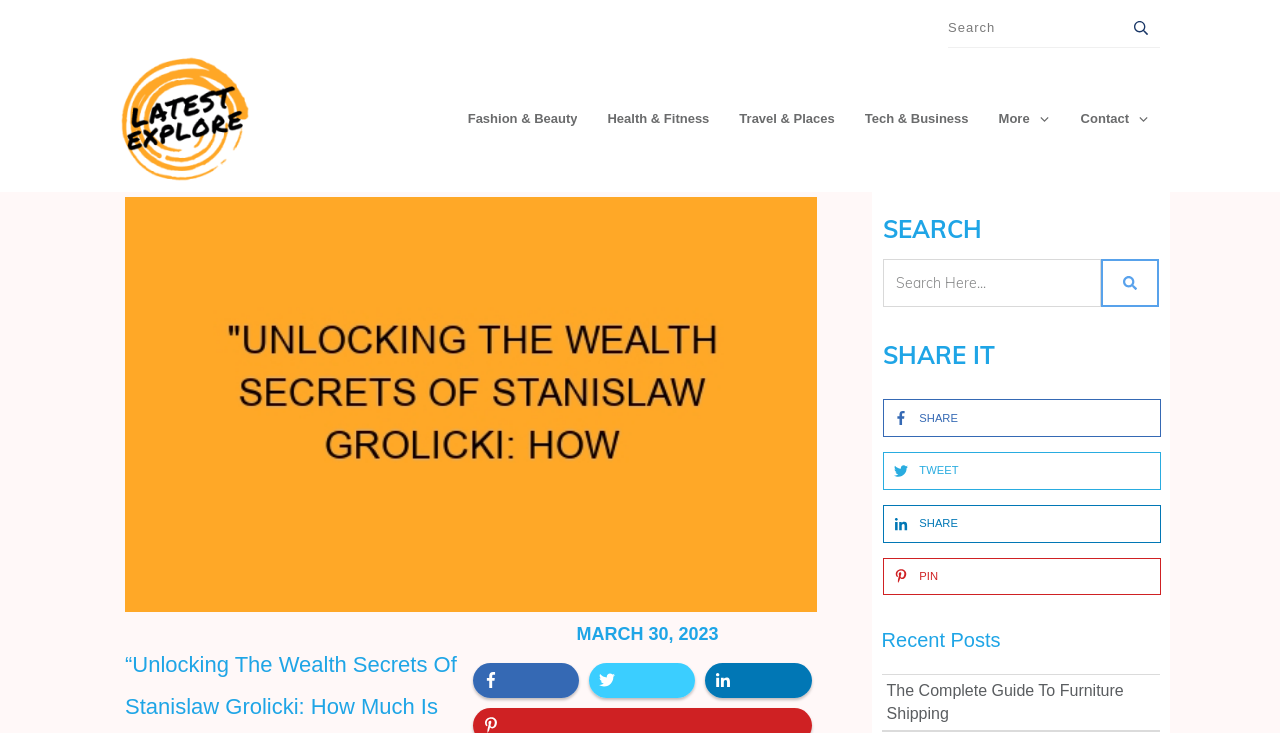Give a concise answer using only one word or phrase for this question:
What is the name of the Polish multi-millionaire?

Stanislaw Grolicki